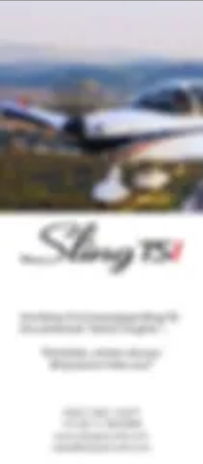Respond with a single word or phrase:
What is the background of the image?

Rolling hills and open skies